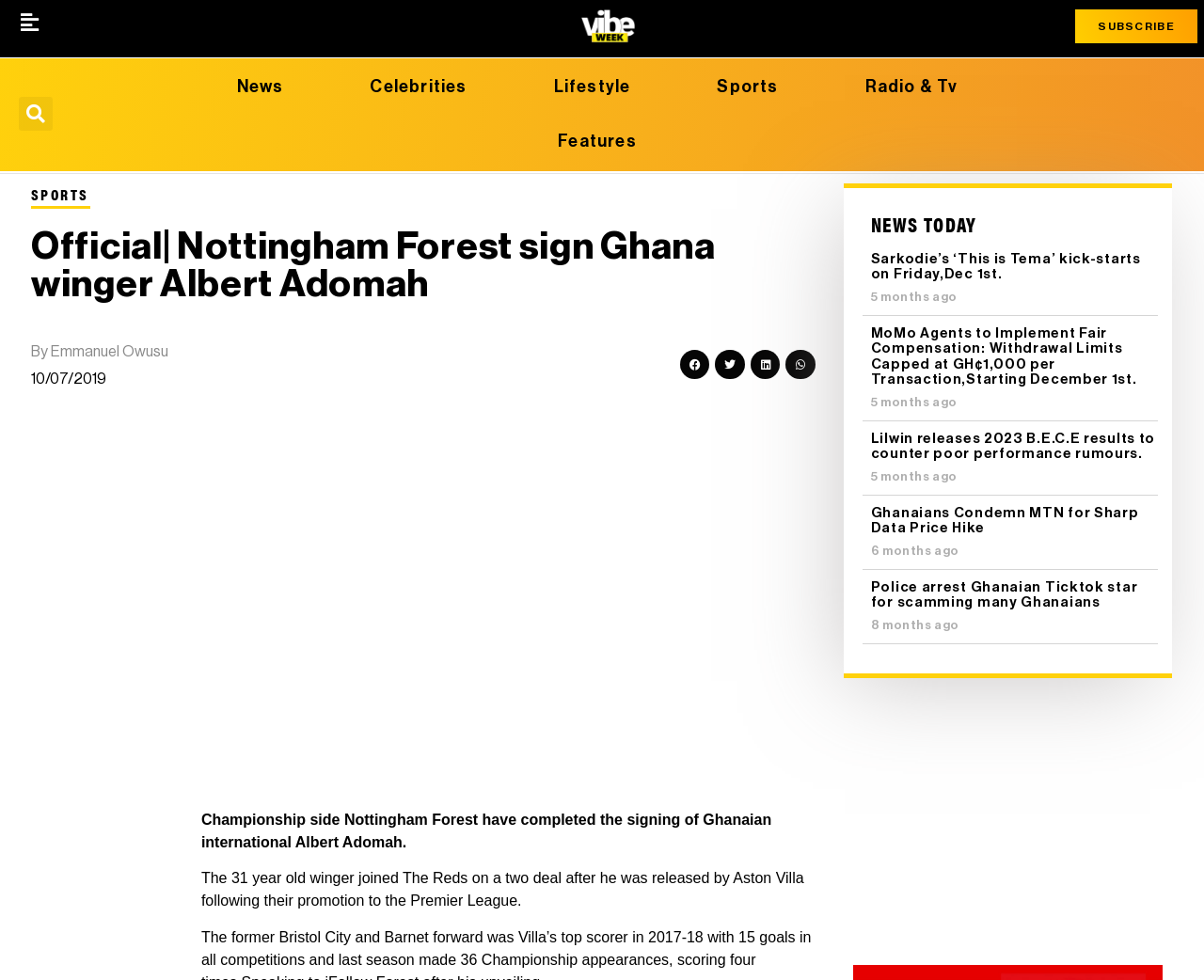Based on the image, give a detailed response to the question: What is the name of the author of the main article?

I found the answer by reading the byline of the main article on the webpage, which states 'By Emmanuel Owusu'.